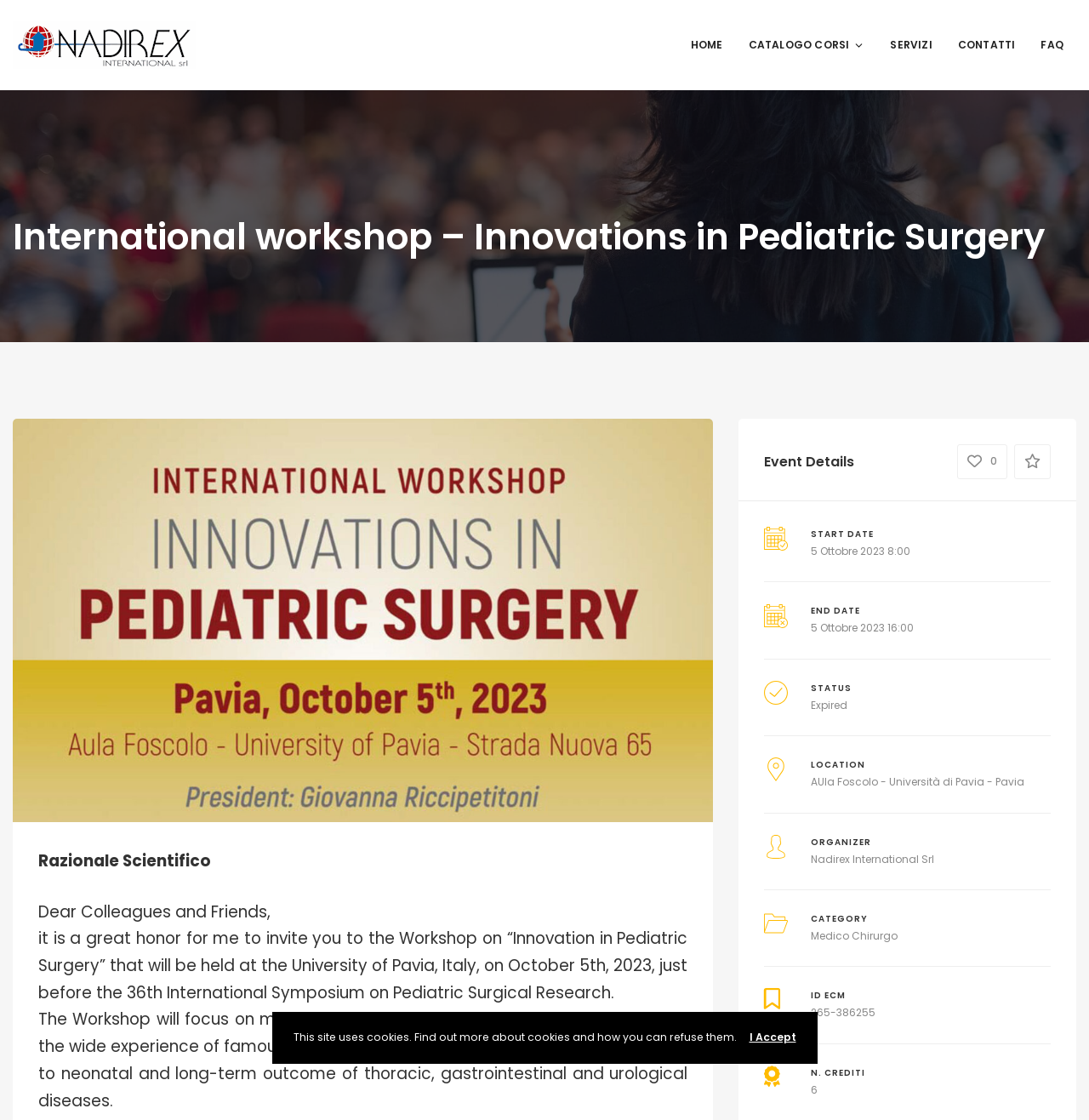Respond to the question below with a single word or phrase:
What is the start date of the workshop?

5 Ottobre 2023 8:00